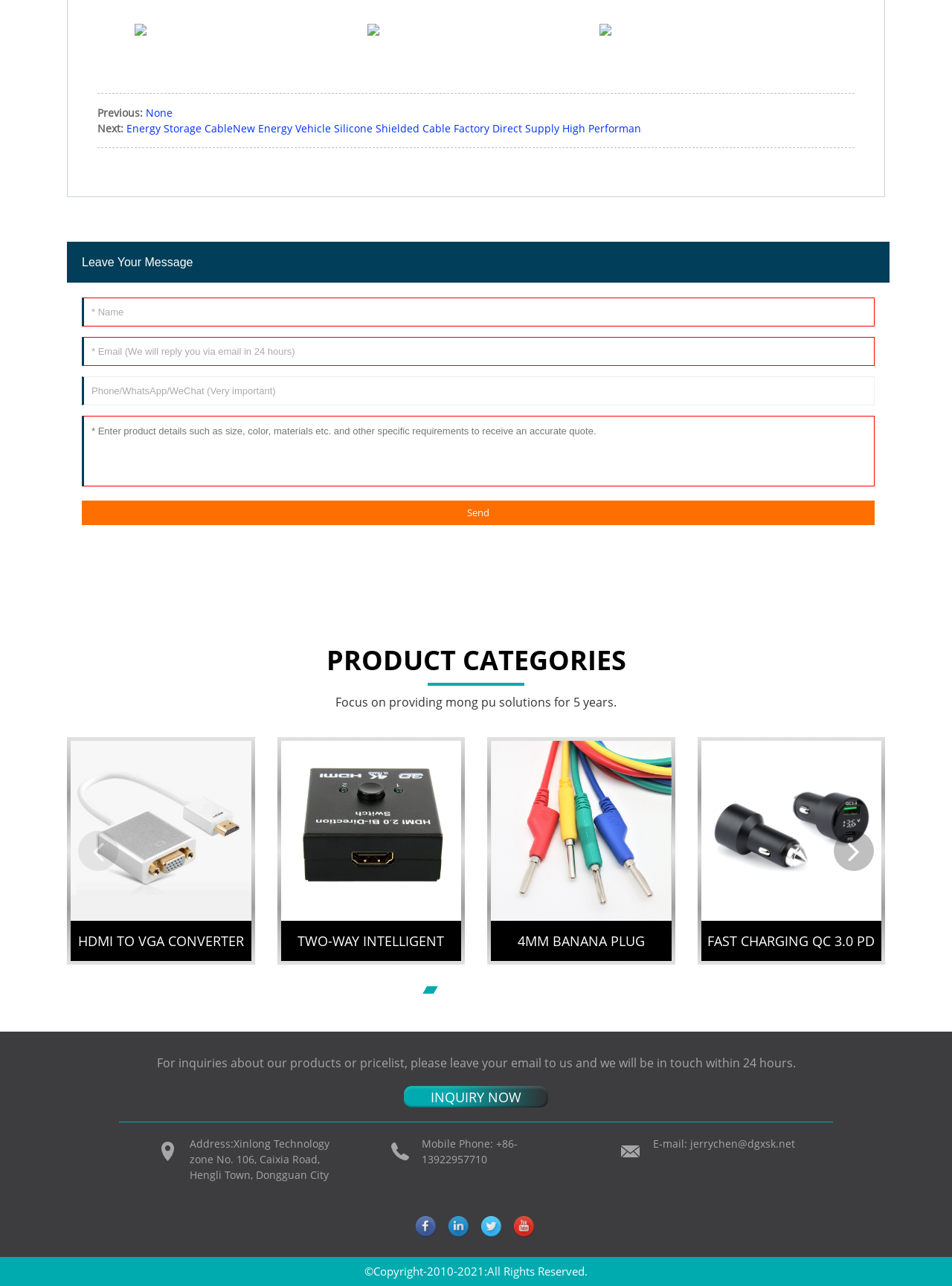Please study the image and answer the question comprehensively:
How many product categories are displayed on the webpage?

There are four product categories displayed on the webpage, each with an image, a heading, and a 'MORE' link. The categories are HDMI to VGA Converter, Two-way intelligent HDMI2.0 switcher, 4mm Banana Plug Electrical Test Leads, and Fast Charging QC 3.0 PD 20W Car Charger.